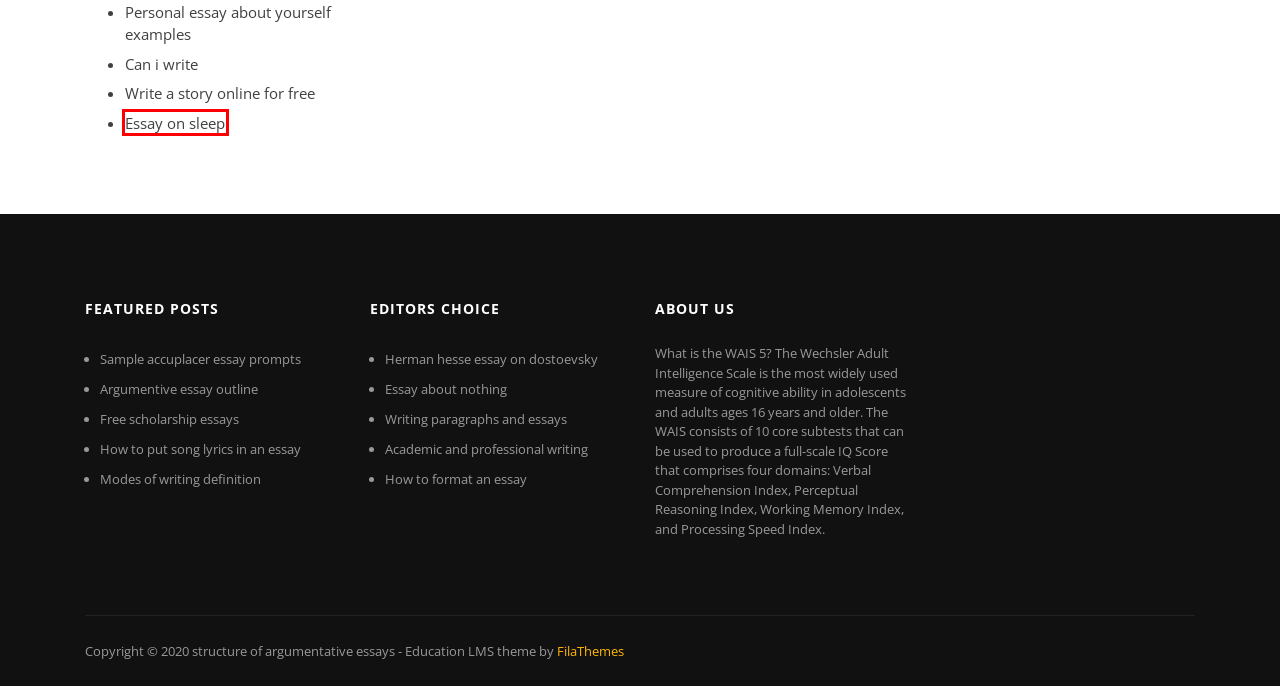View the screenshot of the webpage containing a red bounding box around a UI element. Select the most fitting webpage description for the new page shown after the element in the red bounding box is clicked. Here are the candidates:
A. Modes of writing definition opnvx
B. How to format an essay hqeav
C. Essay on sleep famfl
D. Academic and professional writing eqkth
E. Free scholarship essays bfqlc
F. Write a story online for free cfrpe
G. Can i write ilzqp
H. Writing paragraphs and essays xrqno

C